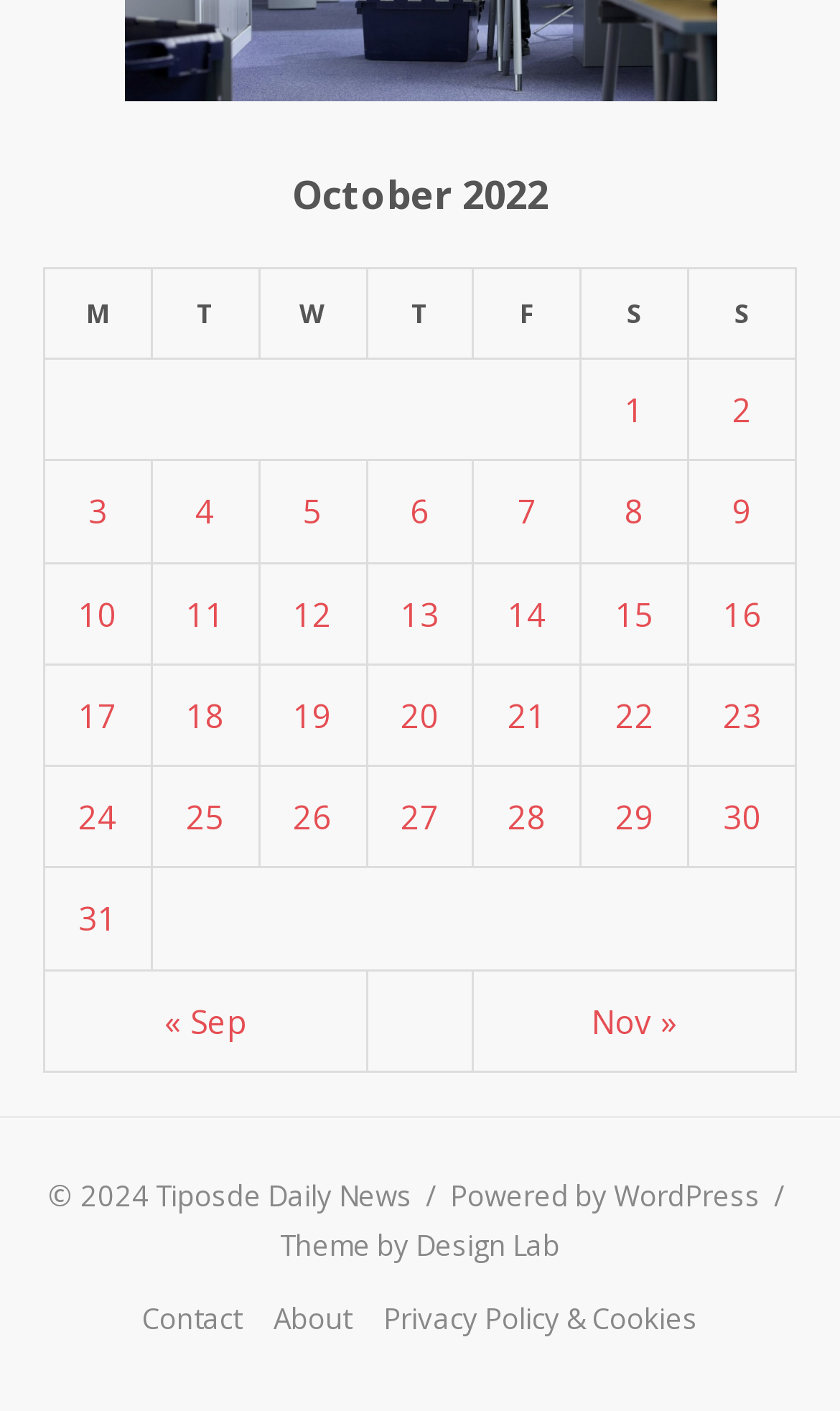Determine the bounding box coordinates of the section to be clicked to follow the instruction: "View posts published on October 1, 2022". The coordinates should be given as four float numbers between 0 and 1, formatted as [left, top, right, bottom].

[0.744, 0.275, 0.767, 0.306]